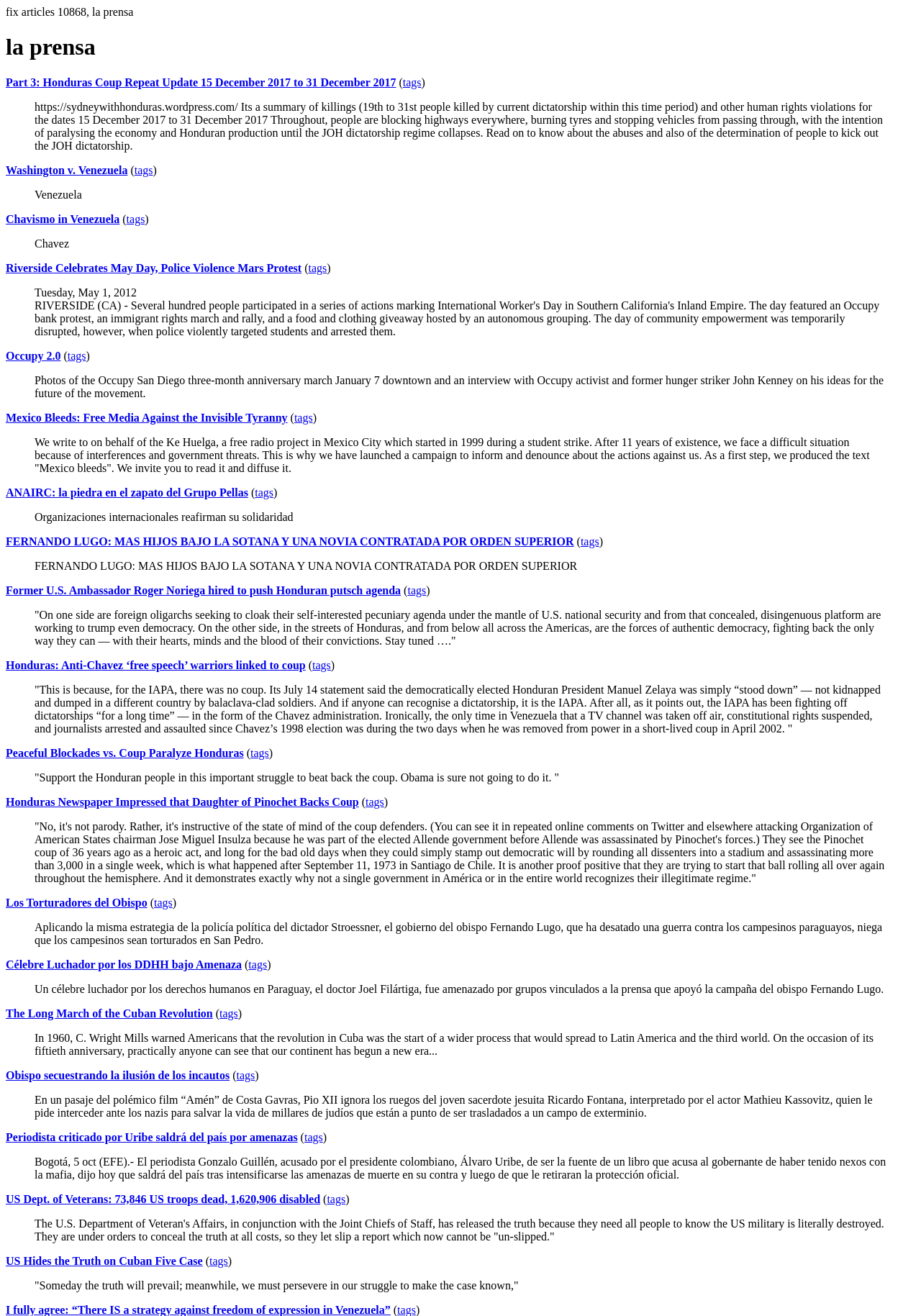What is the text of the first link?
Look at the image and provide a short answer using one word or a phrase.

Part 3: Honduras Coup Repeat Update 15 December 2017 to 31 December 2017